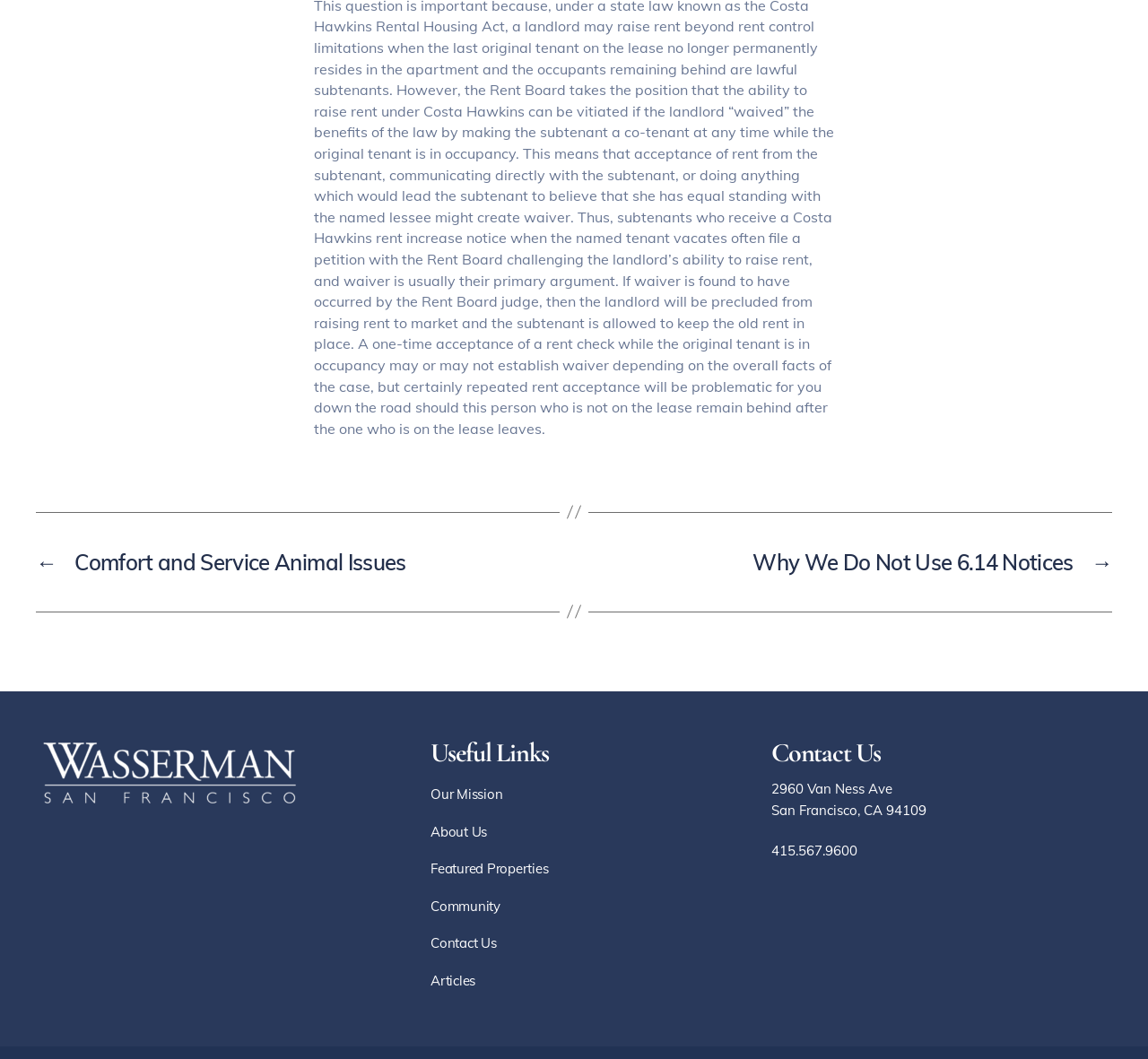Can you specify the bounding box coordinates for the region that should be clicked to fulfill this instruction: "Learn about Our Mission".

[0.375, 0.74, 0.438, 0.76]